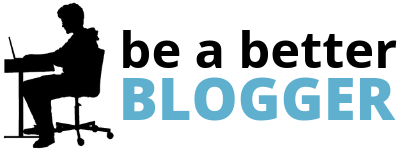Offer a thorough description of the image.

The image features a stylized logo for the blog "Be A Better Blogger." It depicts a silhouette of a person sitting at a desk, intently working on a laptop, symbolizing the dedication and creativity involved in blogging. The text "be a better" is rendered in bold, black letters, while the word "BLOGGER" is highlighted in a vibrant blue, emphasizing the blog's focus on improving blogging skills. This visual combination of imagery and text conveys a message of inspiration for aspiring bloggers seeking to enhance their craft.